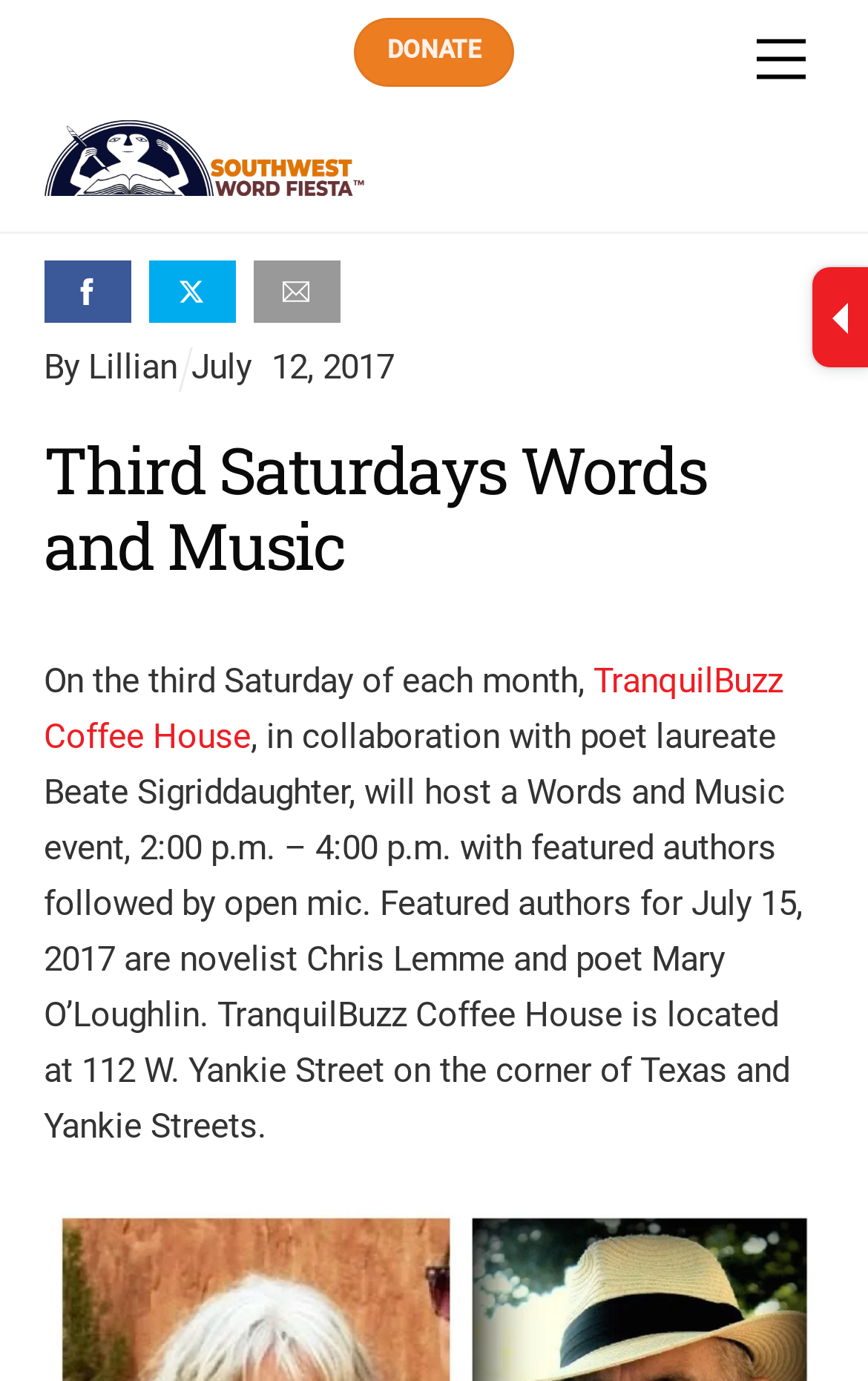Respond to the question below with a concise word or phrase:
What is the time of the Words and Music event?

2:00 p.m. – 4:00 p.m.